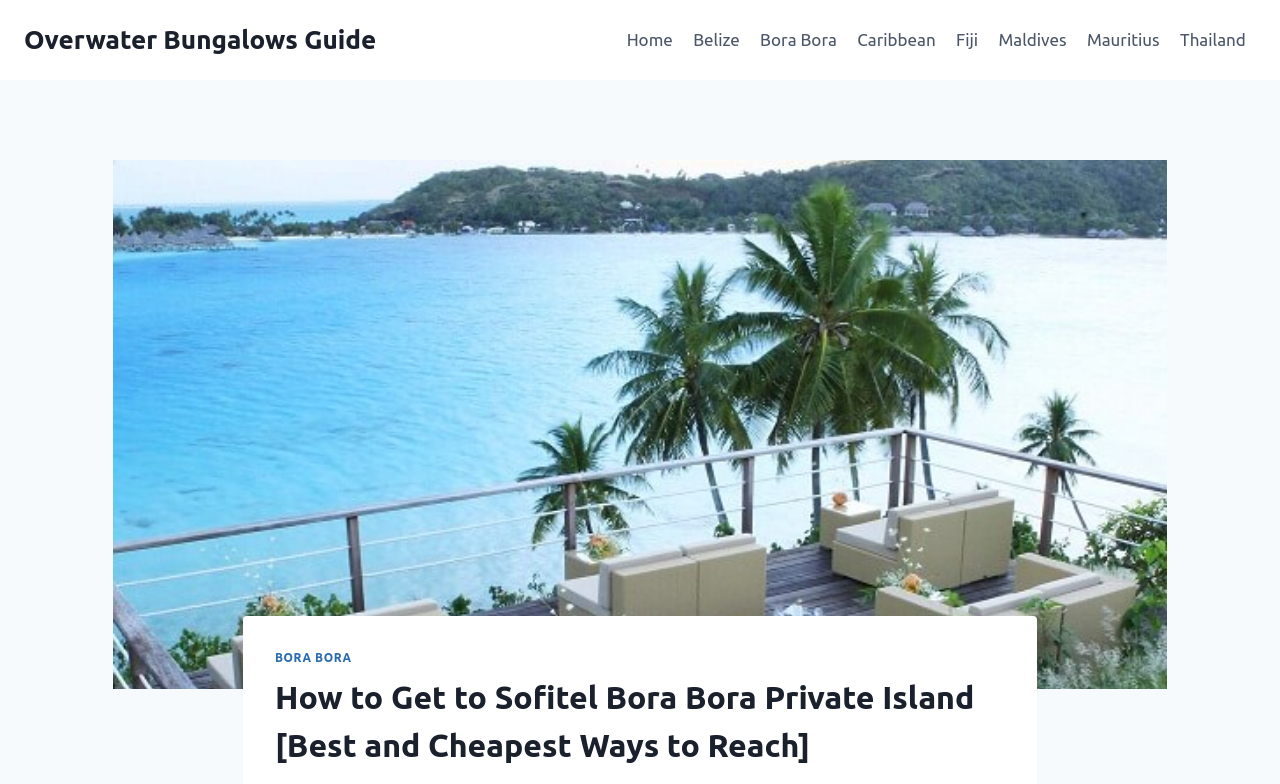Find the bounding box coordinates of the element you need to click on to perform this action: 'Navigate to the Home page'. The coordinates should be represented by four float values between 0 and 1, in the format [left, top, right, bottom].

[0.482, 0.021, 0.534, 0.081]